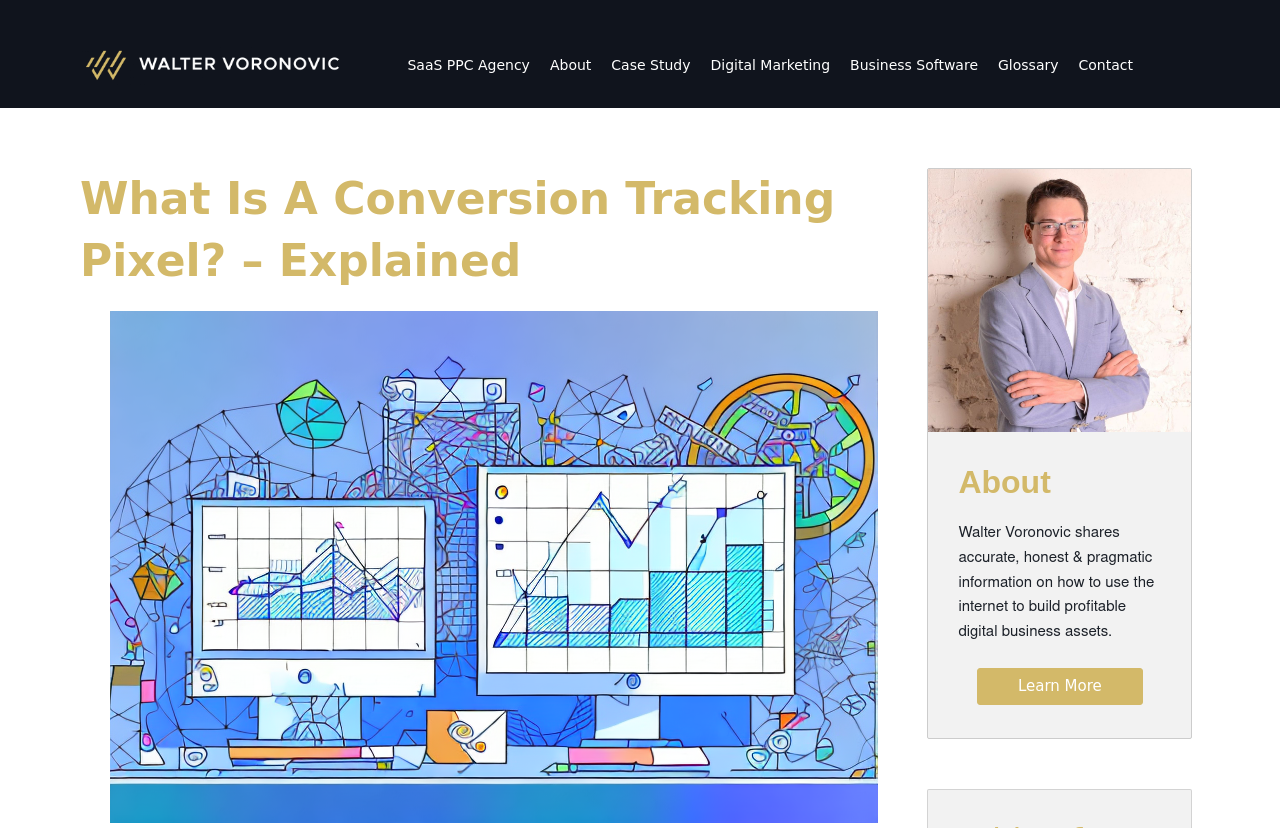Answer the following query with a single word or phrase:
What is the topic of the main image?

Conversion Tracking Pixel